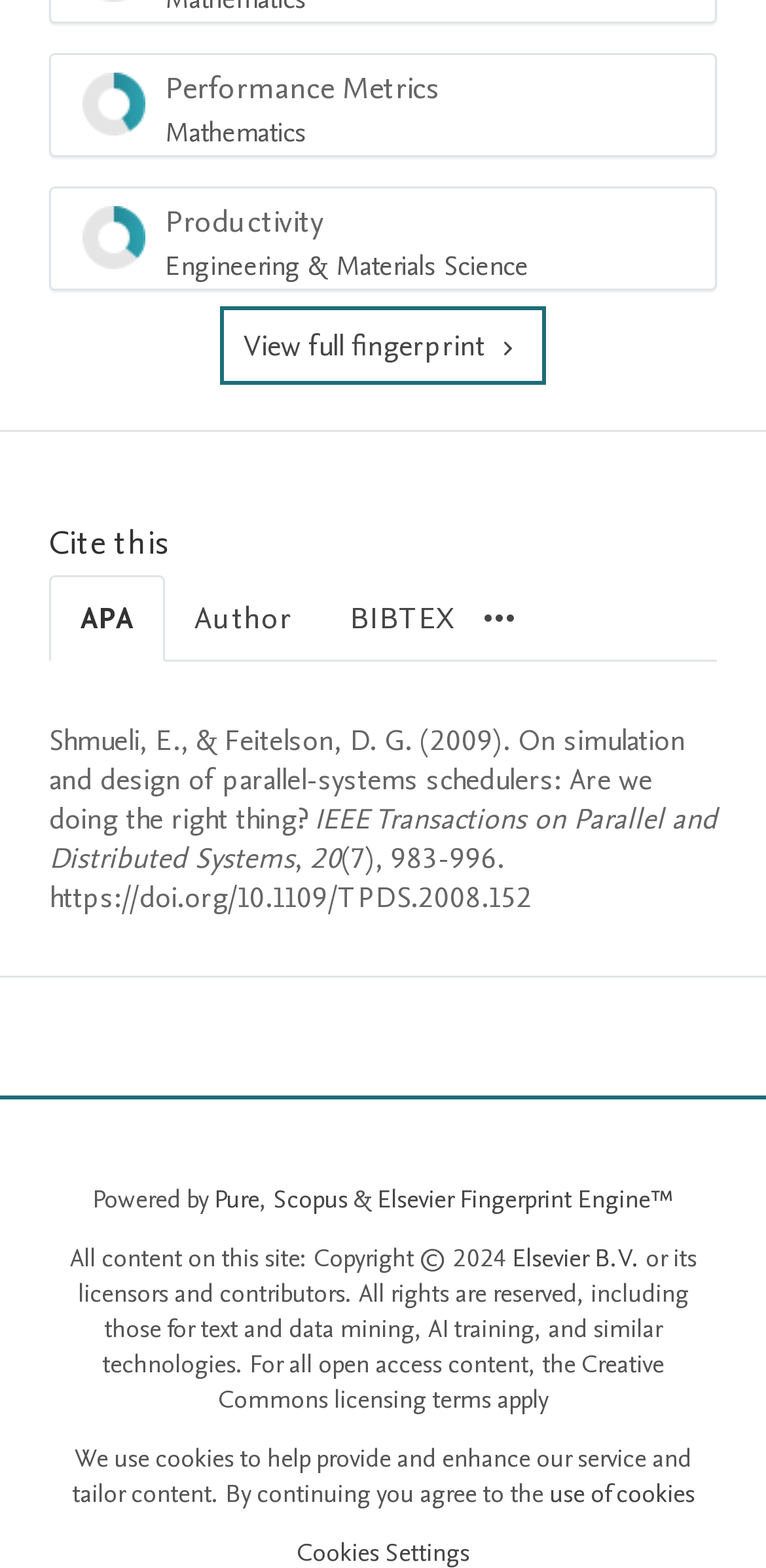Refer to the image and provide an in-depth answer to the question:
What is the percentage of Performance Metrics Mathematics?

I found the menu item 'Performance Metrics Mathematics 41%' which has a generic child element with the text '41%'. This indicates that the percentage of Performance Metrics Mathematics is 41%.